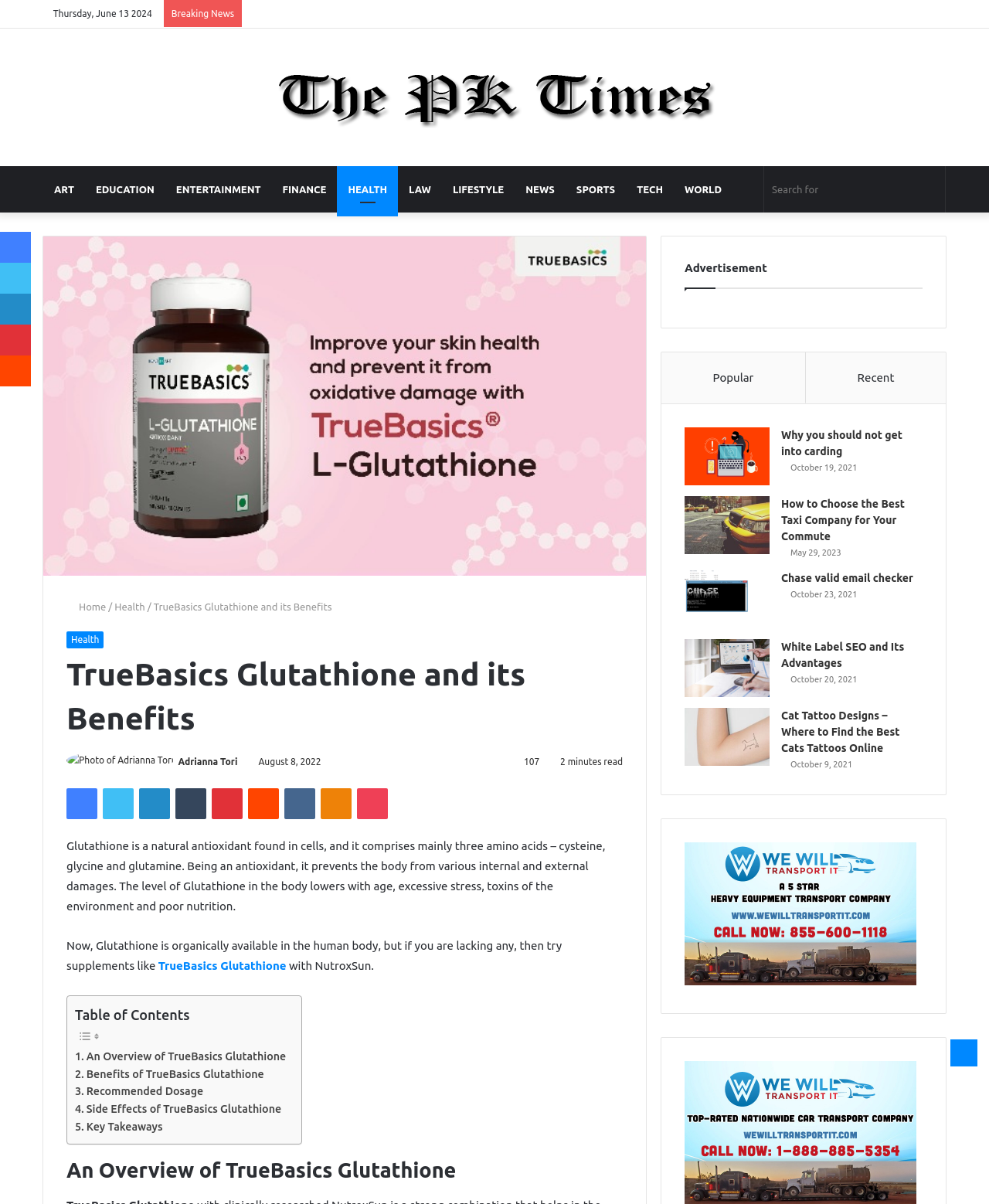Find the bounding box coordinates of the element you need to click on to perform this action: 'Visit the Facebook page'. The coordinates should be represented by four float values between 0 and 1, in the format [left, top, right, bottom].

[0.067, 0.655, 0.098, 0.68]